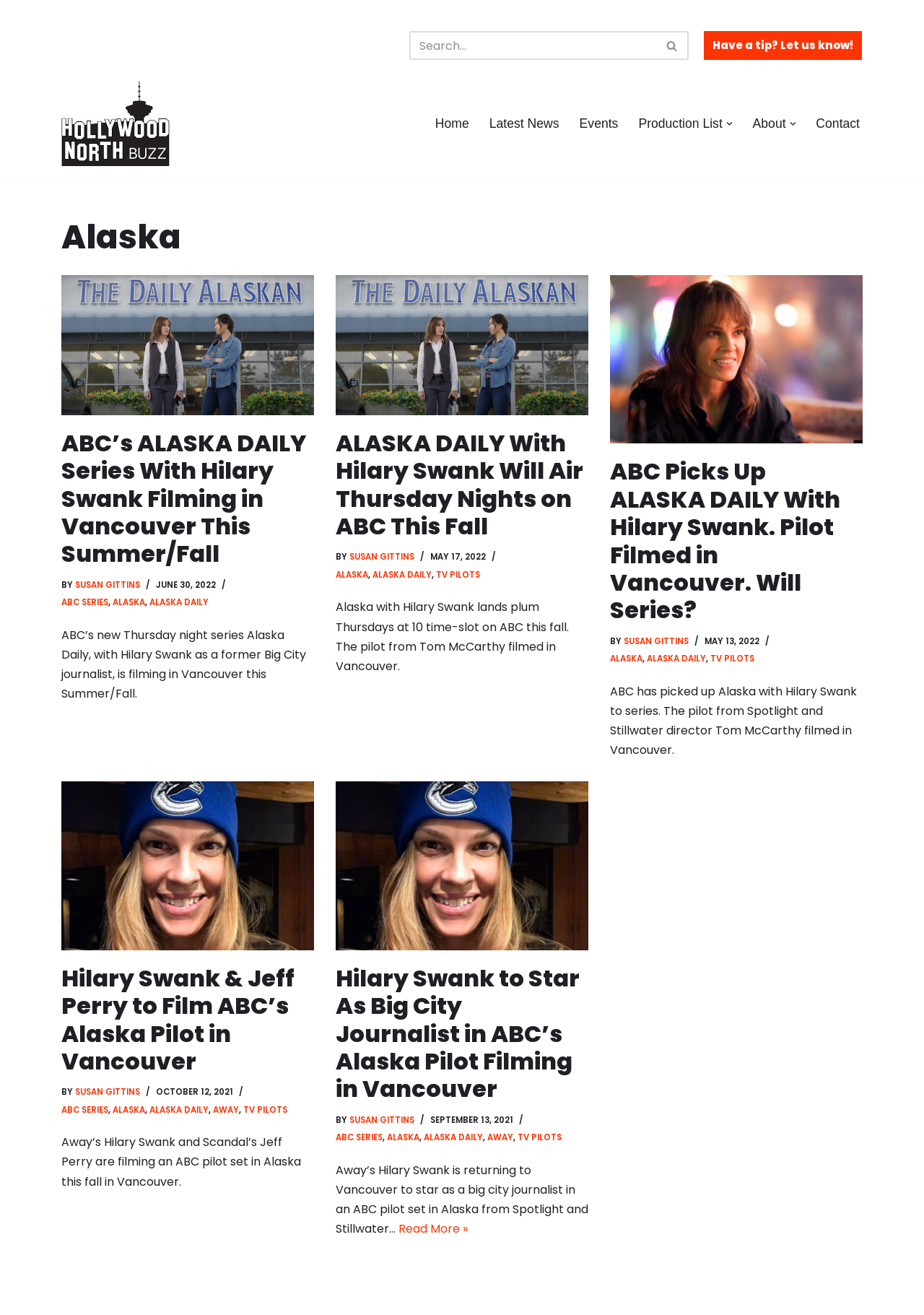Given the content of the image, can you provide a detailed answer to the question?
What is the category of the article 'ABC’s ALASKA DAILY Series With Hilary Swank Filming in Vancouver This Summer/Fall'?

The article 'ABC’s ALASKA DAILY Series With Hilary Swank Filming in Vancouver This Summer/Fall' is categorized under 'ABC SERIES' as indicated by the link 'ABC SERIES' below the article title.